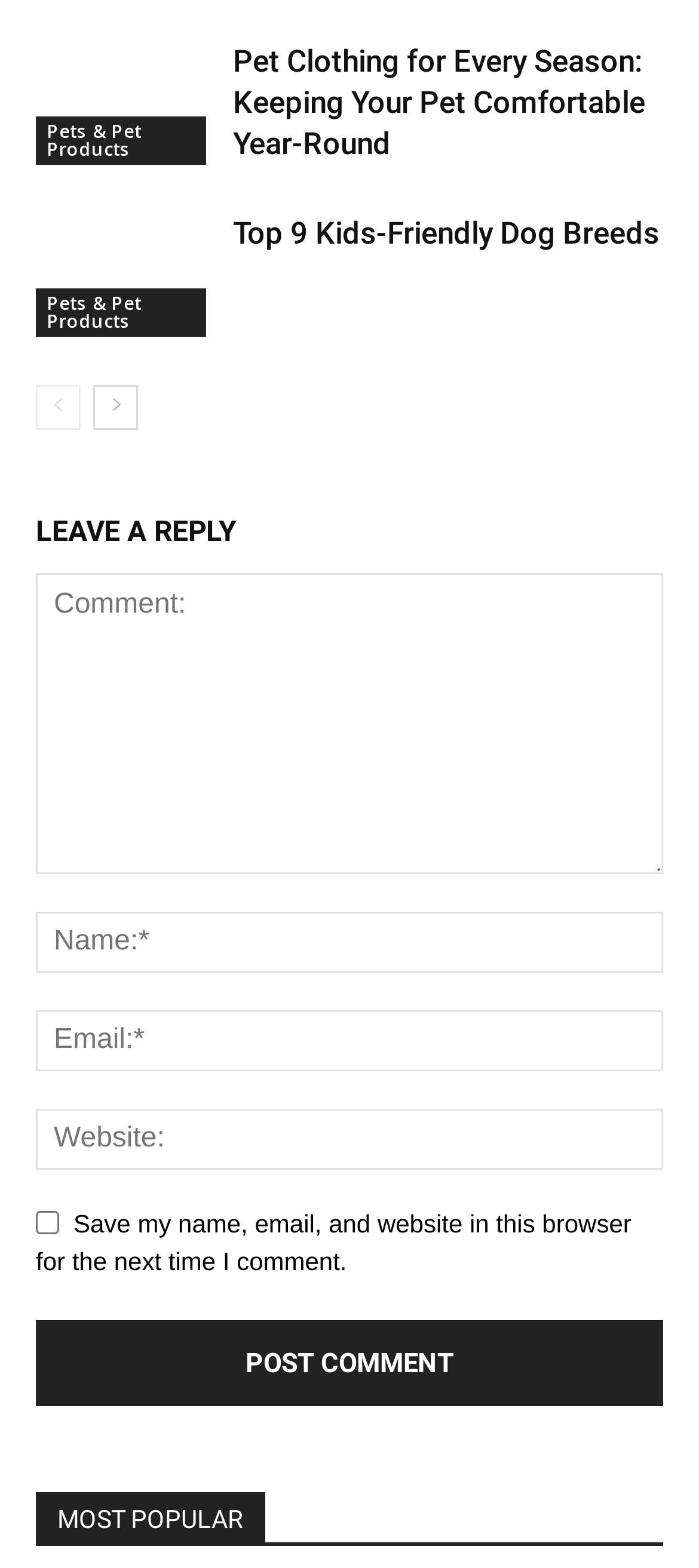Determine the bounding box coordinates of the element's region needed to click to follow the instruction: "Click on the 'Pets & Pet Products' link". Provide these coordinates as four float numbers between 0 and 1, formatted as [left, top, right, bottom].

[0.051, 0.074, 0.295, 0.105]